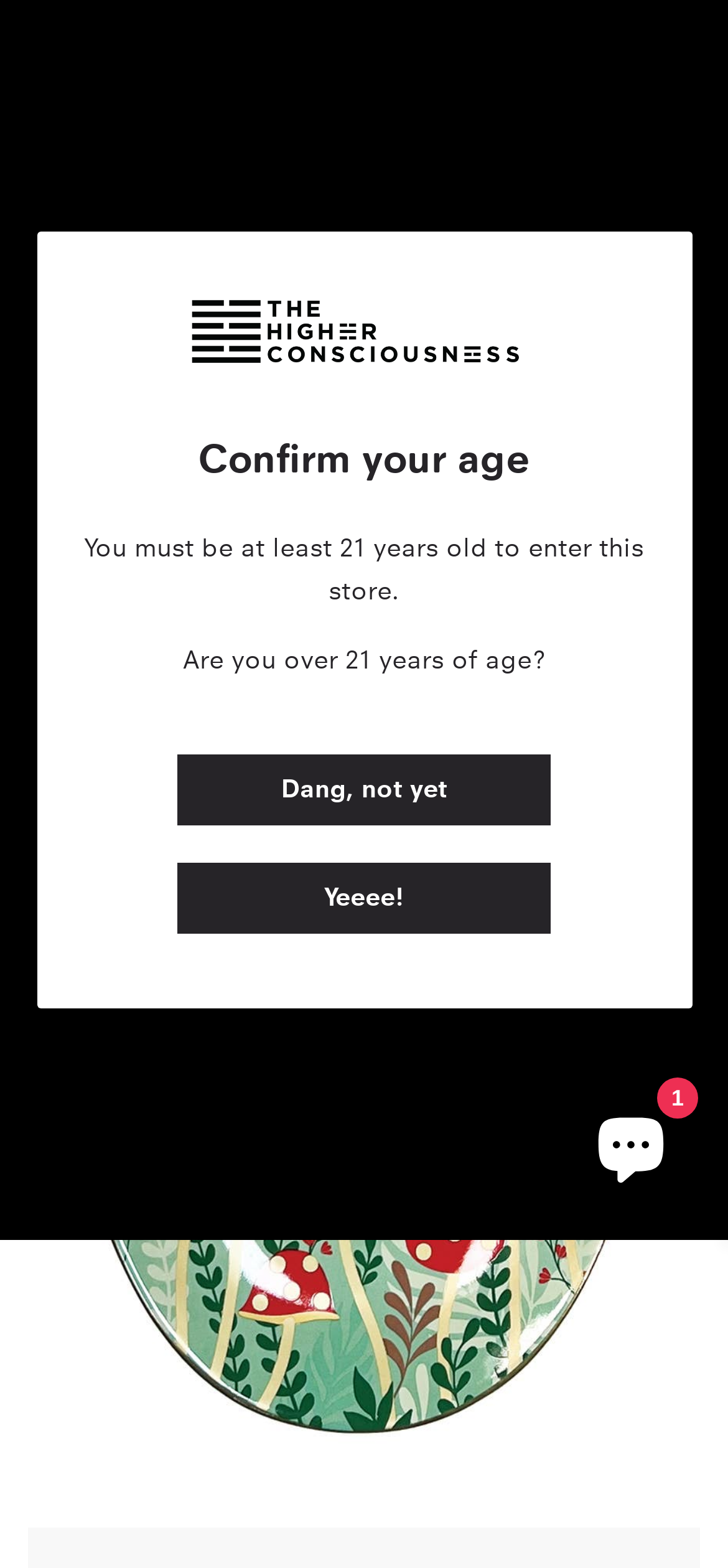For the given element description Search, determine the bounding box coordinates of the UI element. The coordinates should follow the format (top-left x, top-left y, bottom-right x, bottom-right y) and be within the range of 0 to 1.

[0.756, 0.012, 0.859, 0.086]